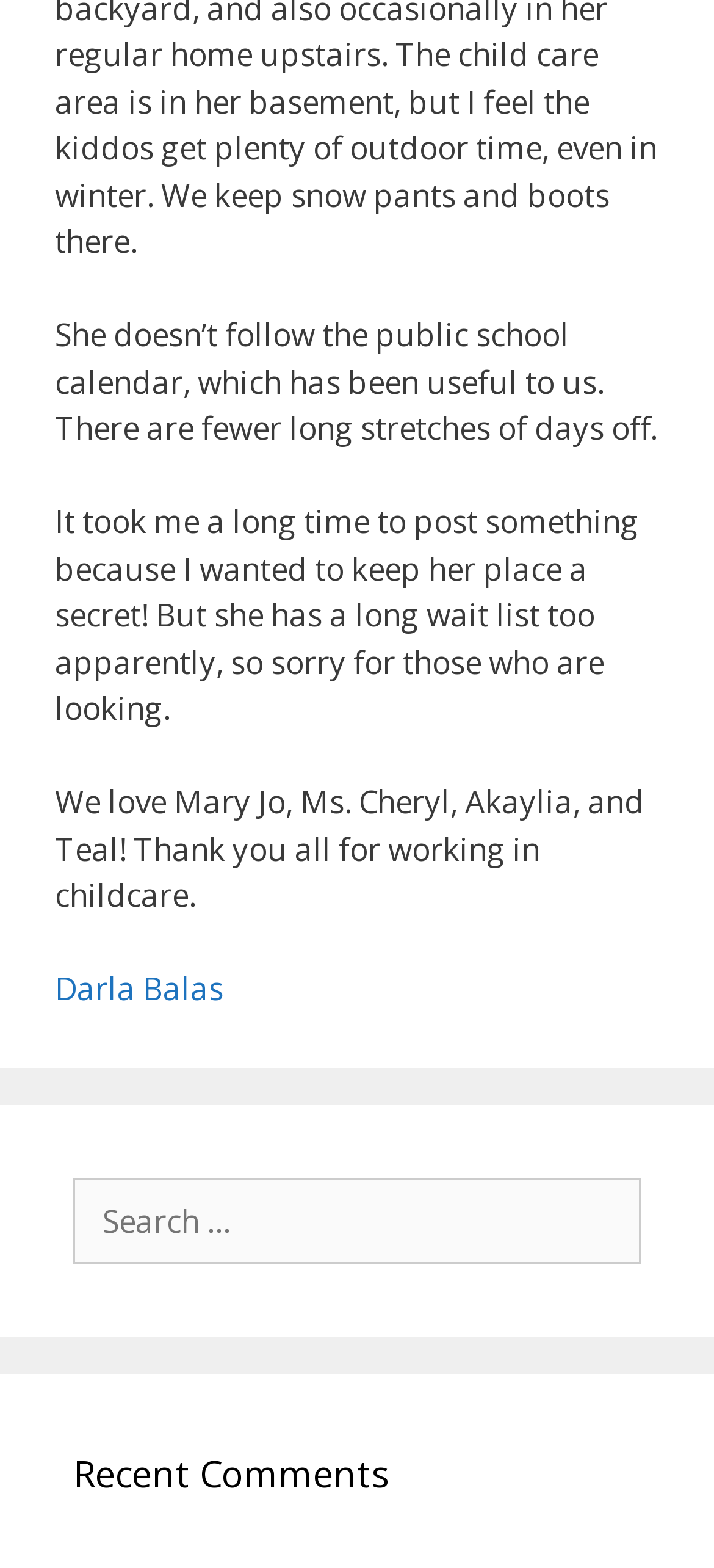Respond with a single word or phrase to the following question: How many caregivers are mentioned?

4